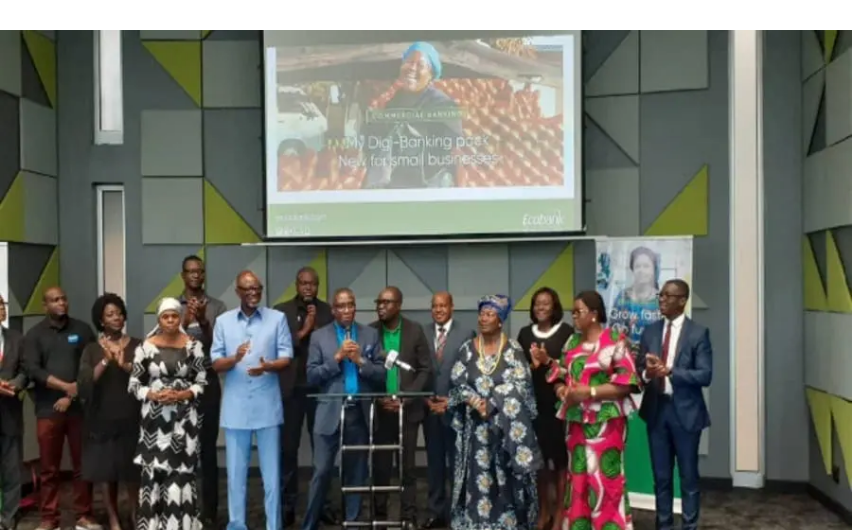What is the goal of Ecobank's new initiative?
Deliver a detailed and extensive answer to the question.

The caption states that the event signifies Ecobank's commitment to support local businesses and tackle challenges faced by SMEs in Ghana through innovative digital banking services. This implies that the goal of the Digi Banking Pack is to provide support to local businesses and address the challenges they face.